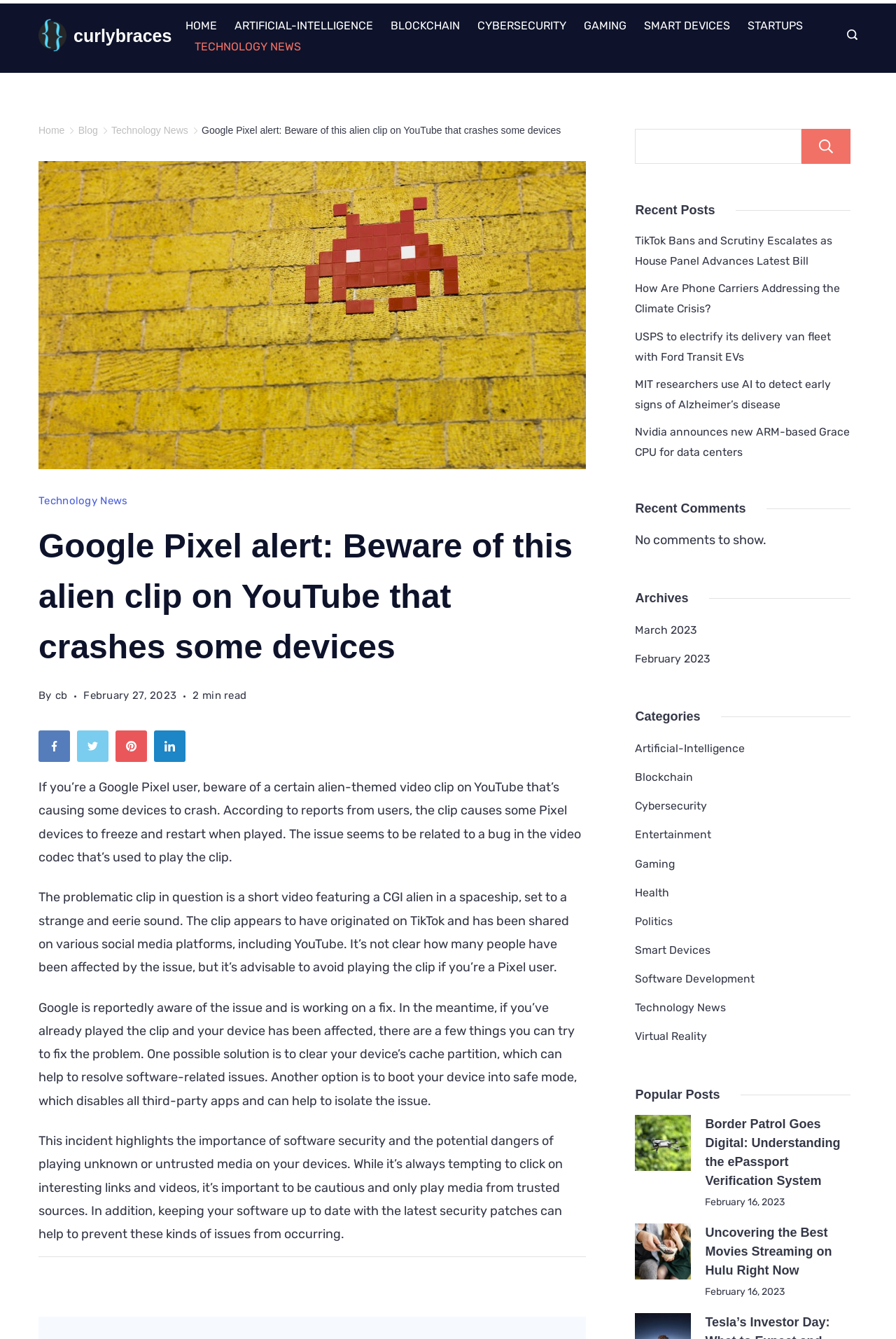Please give a one-word or short phrase response to the following question: 
What is the author of the article?

cb